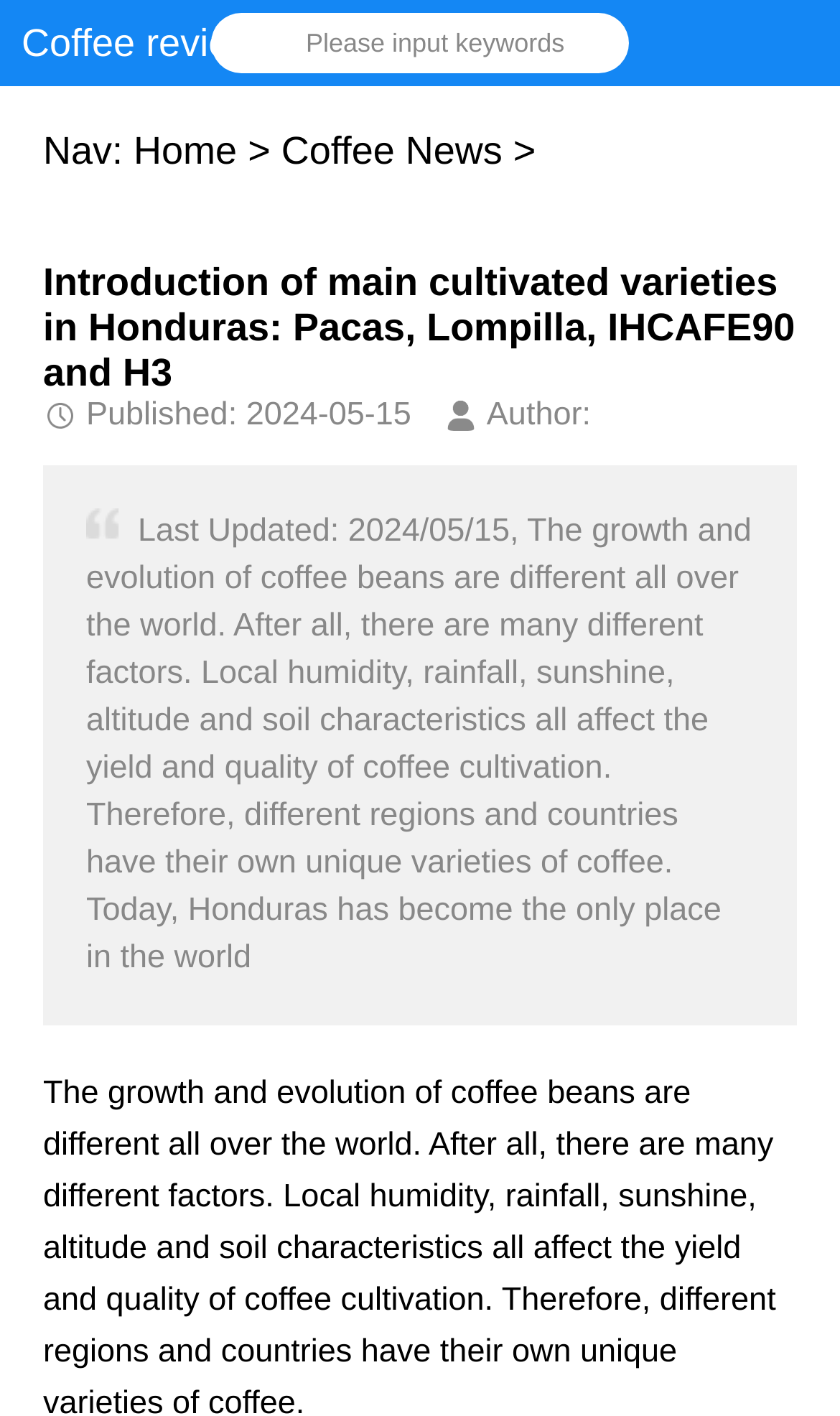Bounding box coordinates are given in the format (top-left x, top-left y, bottom-right x, bottom-right y). All values should be floating point numbers between 0 and 1. Provide the bounding box coordinate for the UI element described as: Home

[0.159, 0.091, 0.282, 0.122]